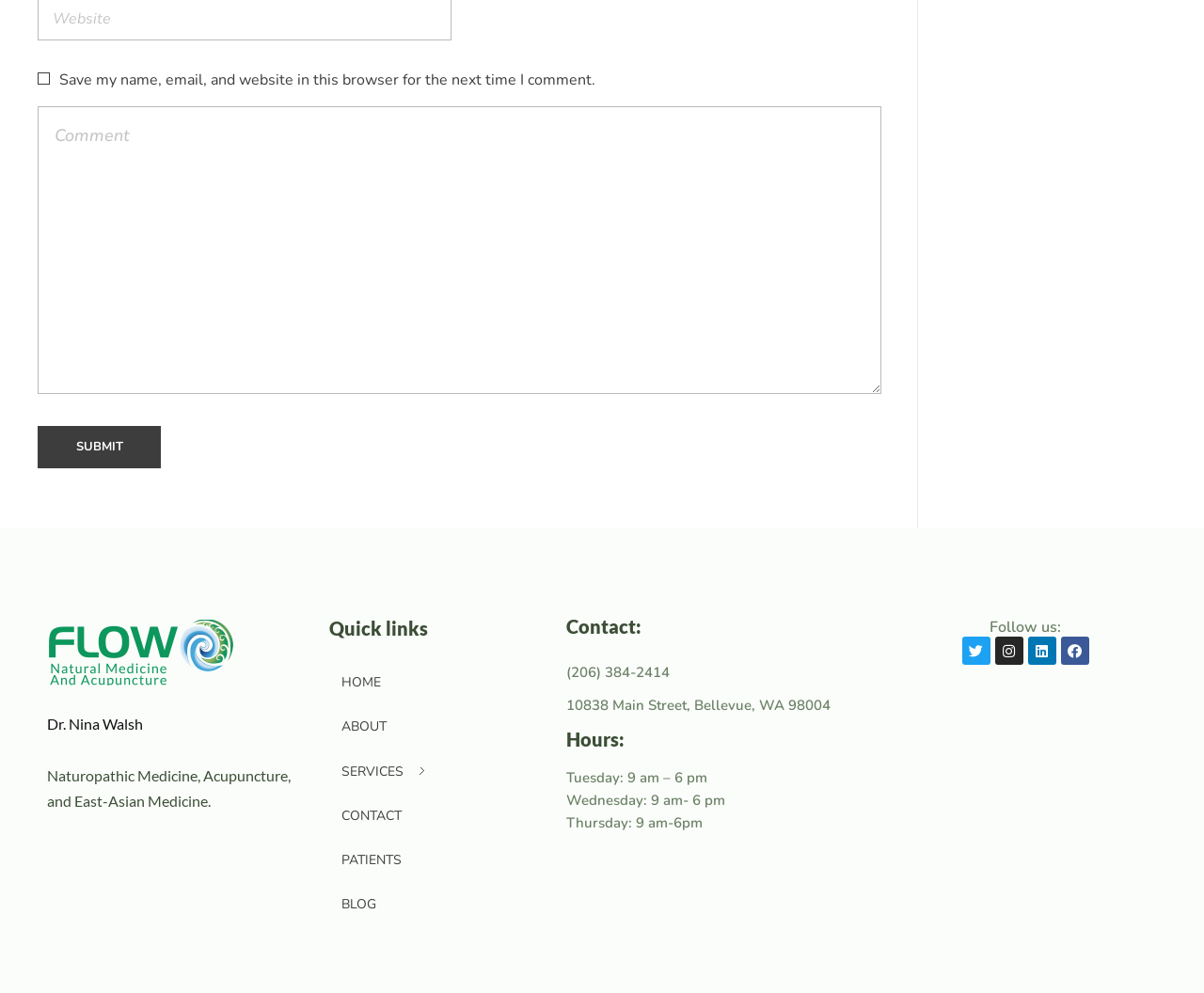Identify the bounding box for the described UI element: "Patients".

[0.273, 0.844, 0.344, 0.889]